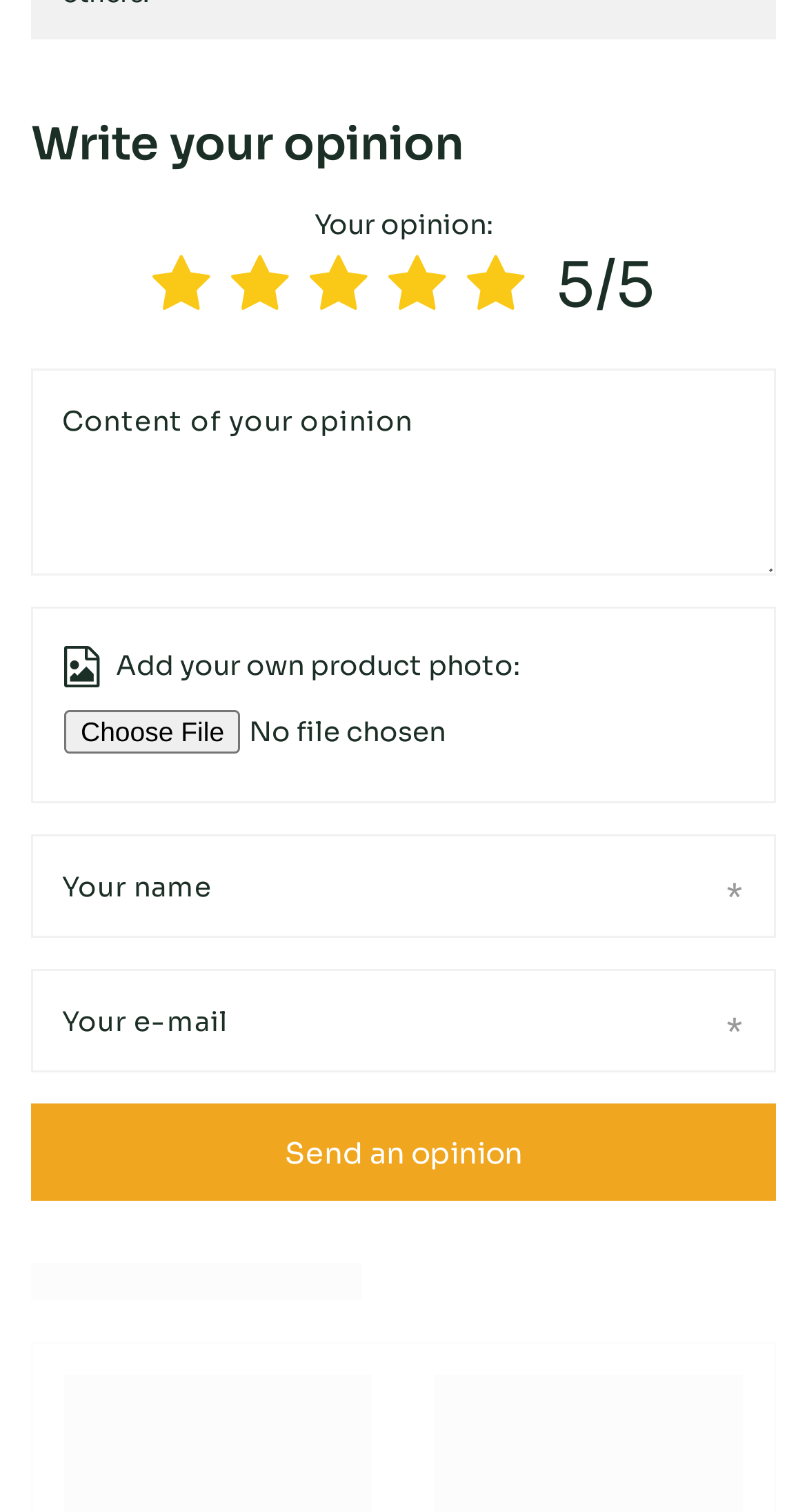Refer to the image and provide an in-depth answer to the question:
What is the rating scale used?

The rating scale used is 5/5, which can be inferred from the '5/5' text displayed next to the rating icons.